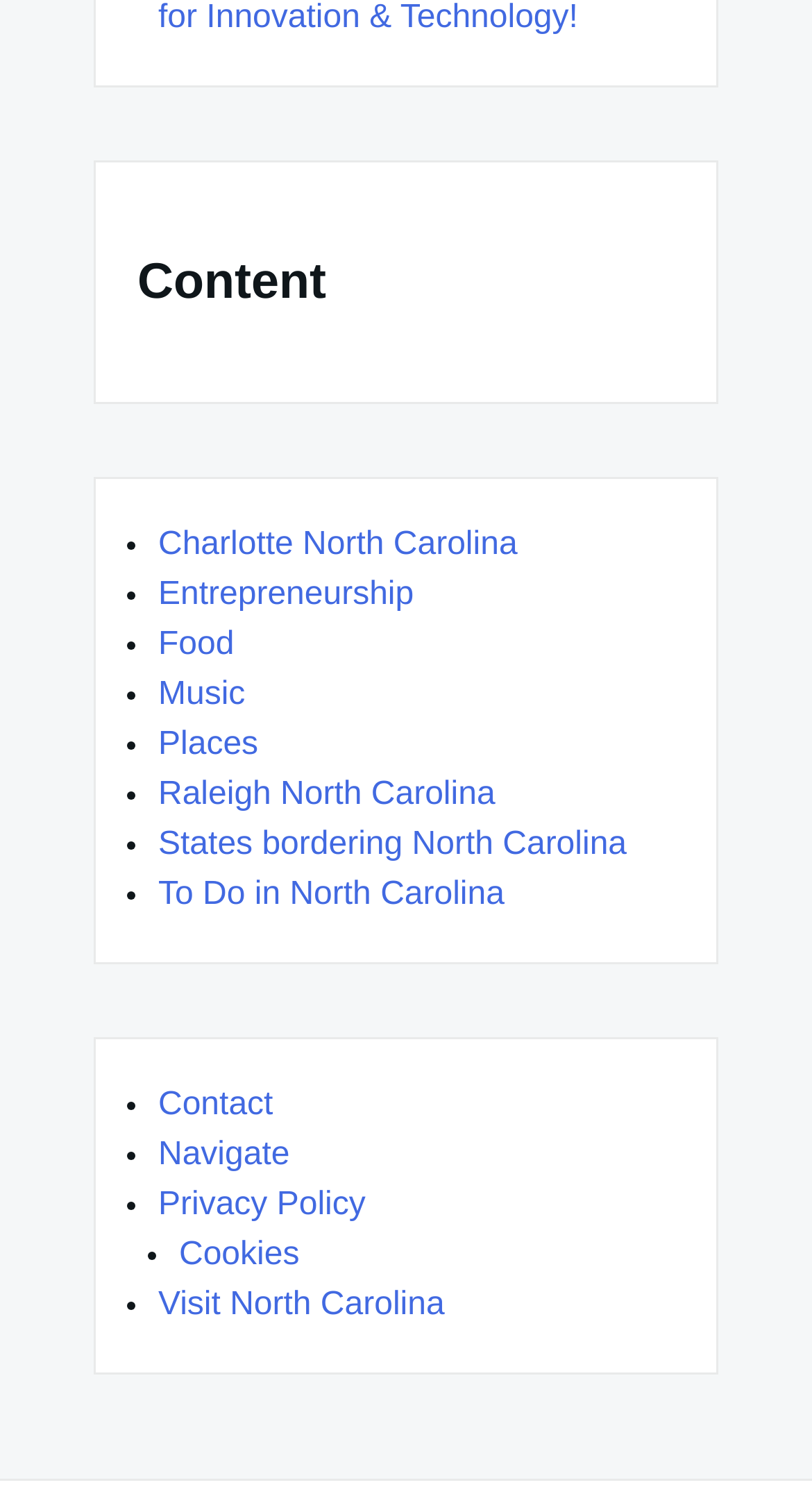Identify the bounding box for the UI element described as: "Digital Marketing". Ensure the coordinates are four float numbers between 0 and 1, formatted as [left, top, right, bottom].

None